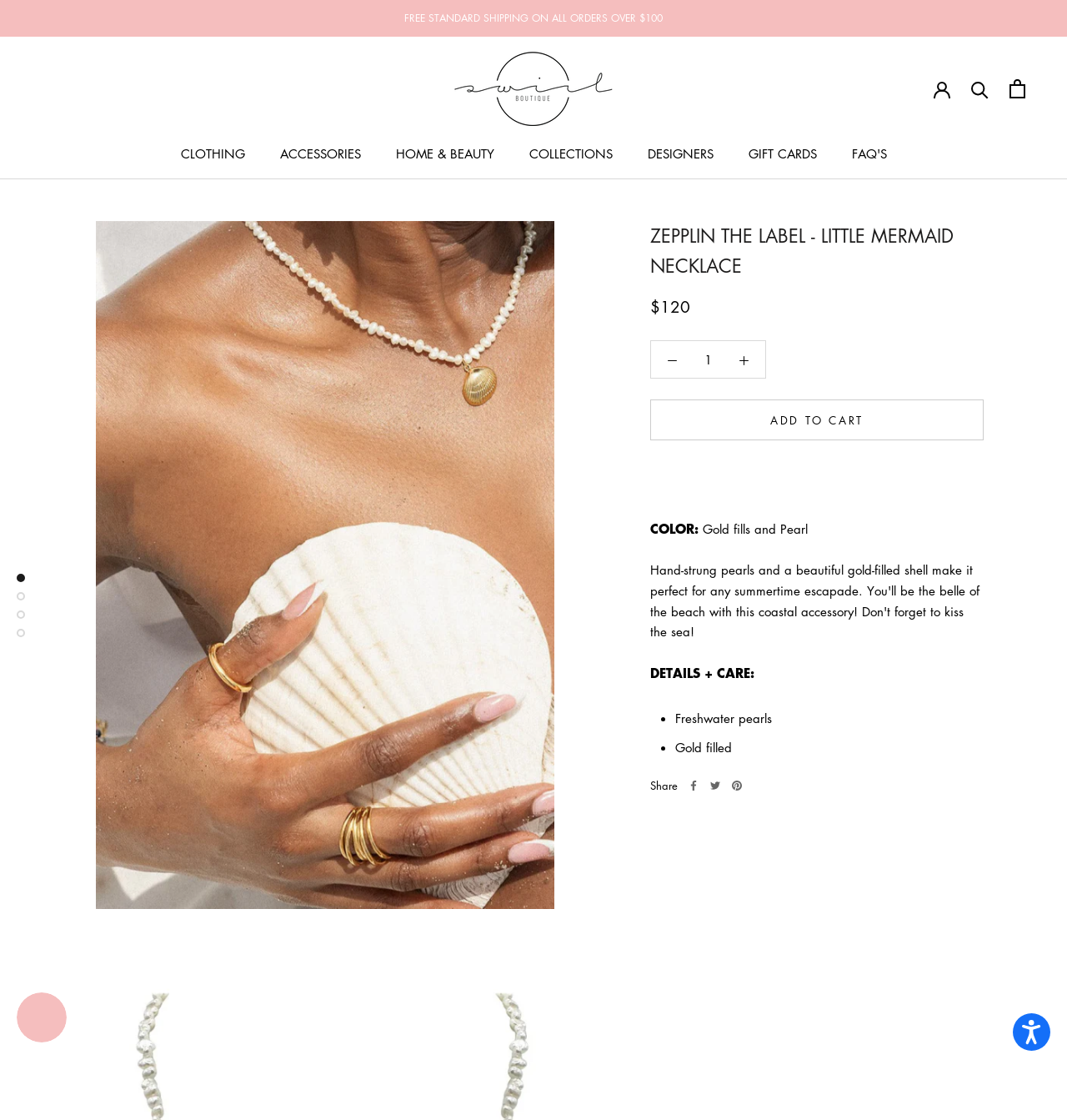Analyze the image and answer the question with as much detail as possible: 
What is the name of the product?

I found the answer by looking at the main content section of the webpage, where the product name 'ZEPPLIN THE LABEL - LITTLE MERMAID NECKLACE' is displayed prominently.